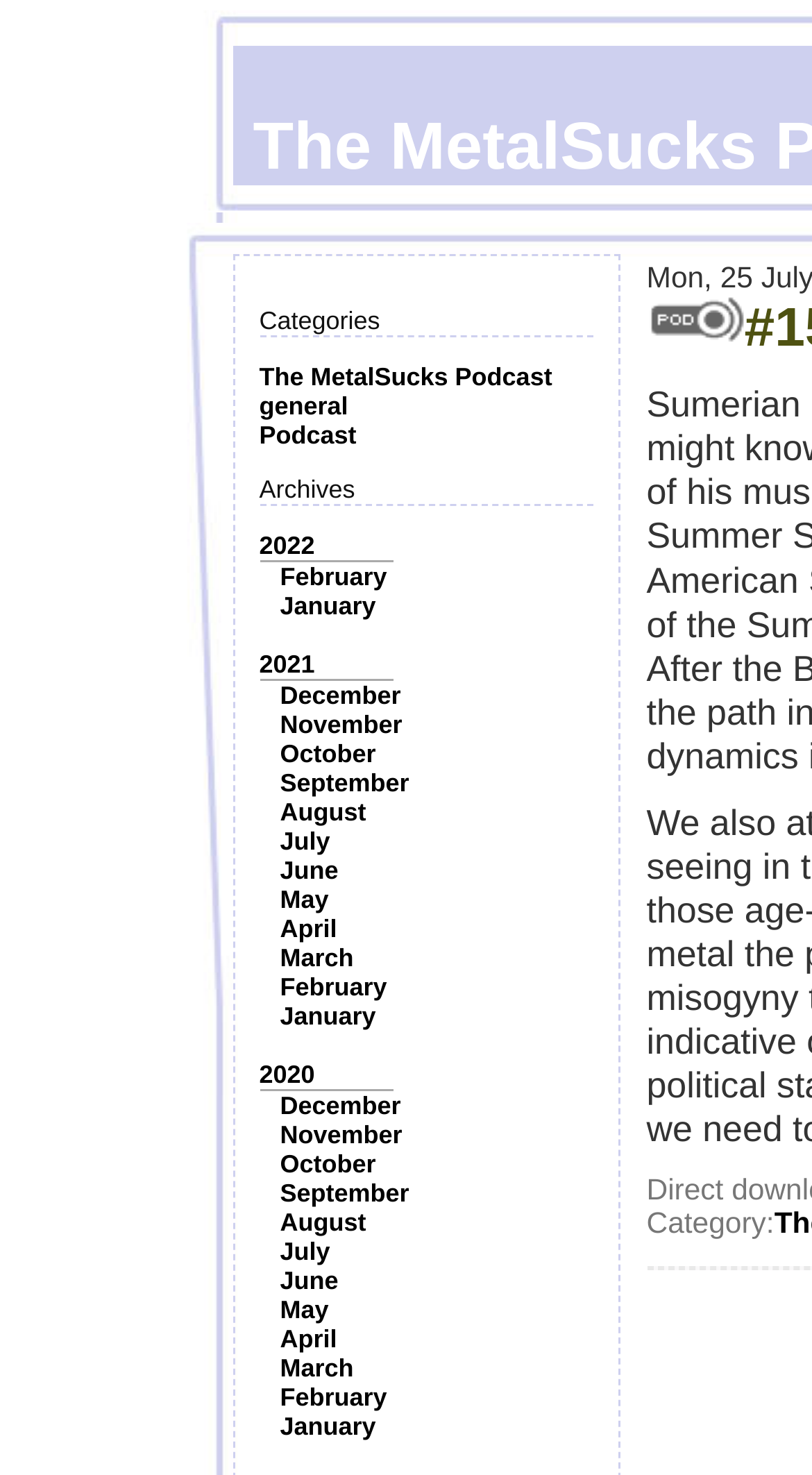Can you find the bounding box coordinates for the element that needs to be clicked to execute this instruction: "Click on the 'The MetalSucks Podcast' link"? The coordinates should be given as four float numbers between 0 and 1, i.e., [left, top, right, bottom].

[0.319, 0.246, 0.68, 0.265]